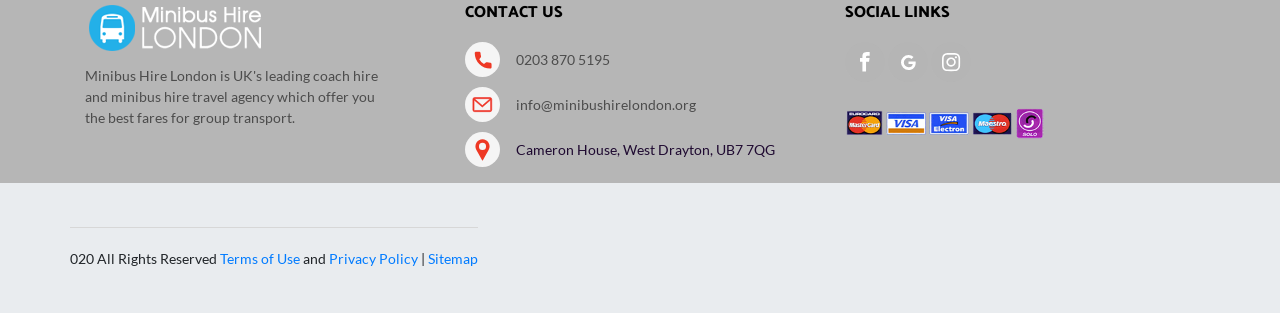Find the bounding box coordinates corresponding to the UI element with the description: "Privacy Policy". The coordinates should be formatted as [left, top, right, bottom], with values as floats between 0 and 1.

[0.257, 0.799, 0.327, 0.854]